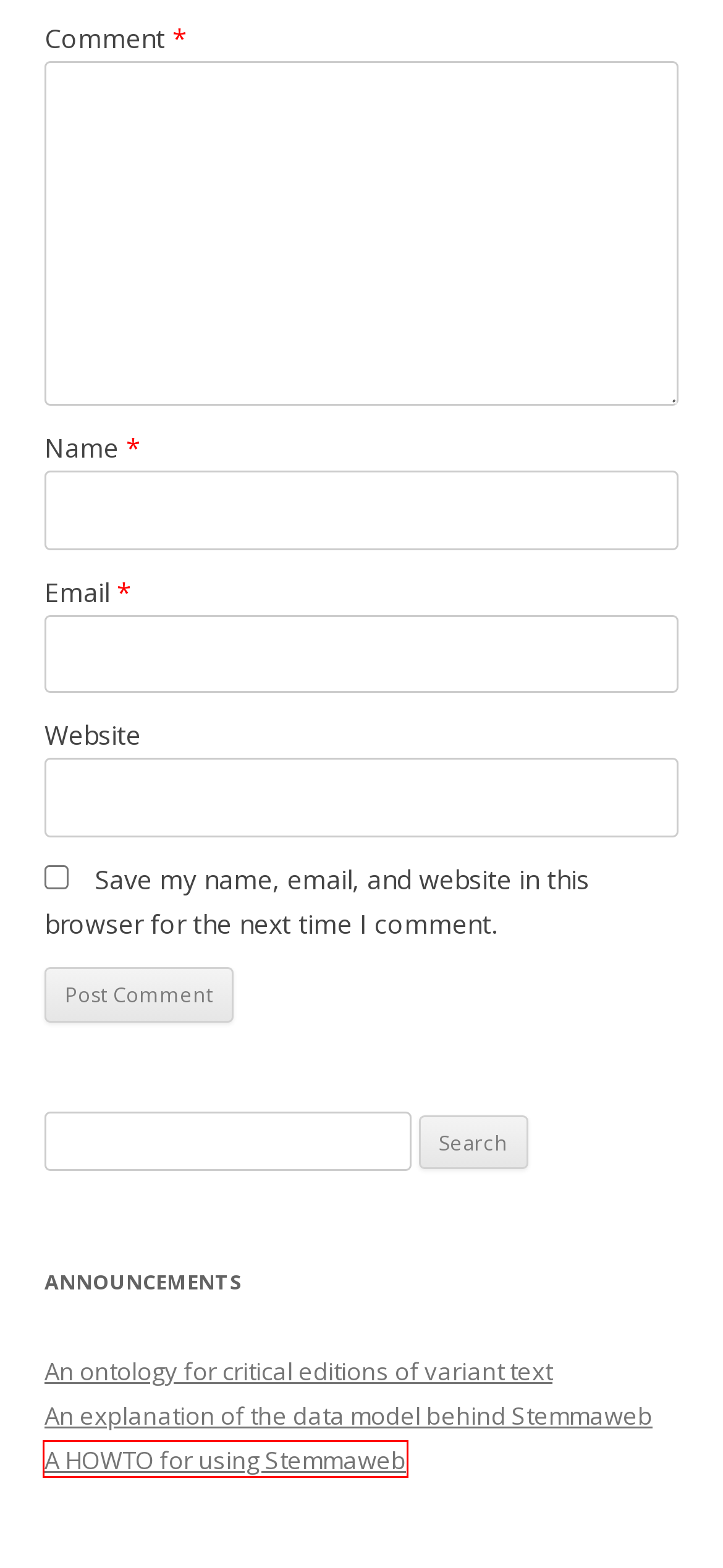A screenshot of a webpage is given with a red bounding box around a UI element. Choose the description that best matches the new webpage shown after clicking the element within the red bounding box. Here are the candidates:
A. An ontology for critical editions of variant text | The Stemmaweb Project
B. An explanation of the data model behind Stemmaweb | The Stemmaweb Project
C. The Stemmaweb Project | Tools and techniques for empirical stemmatology
D. Blog Tool, Publishing Platform, and CMS – WordPress.org
E. Abstracts | Digital Humanities 2013
F. A HOWTO for using Stemmaweb | The Stemmaweb Project
G. Kim Worthington
H. Helsinki Institute for Information Technology | HIIT

F